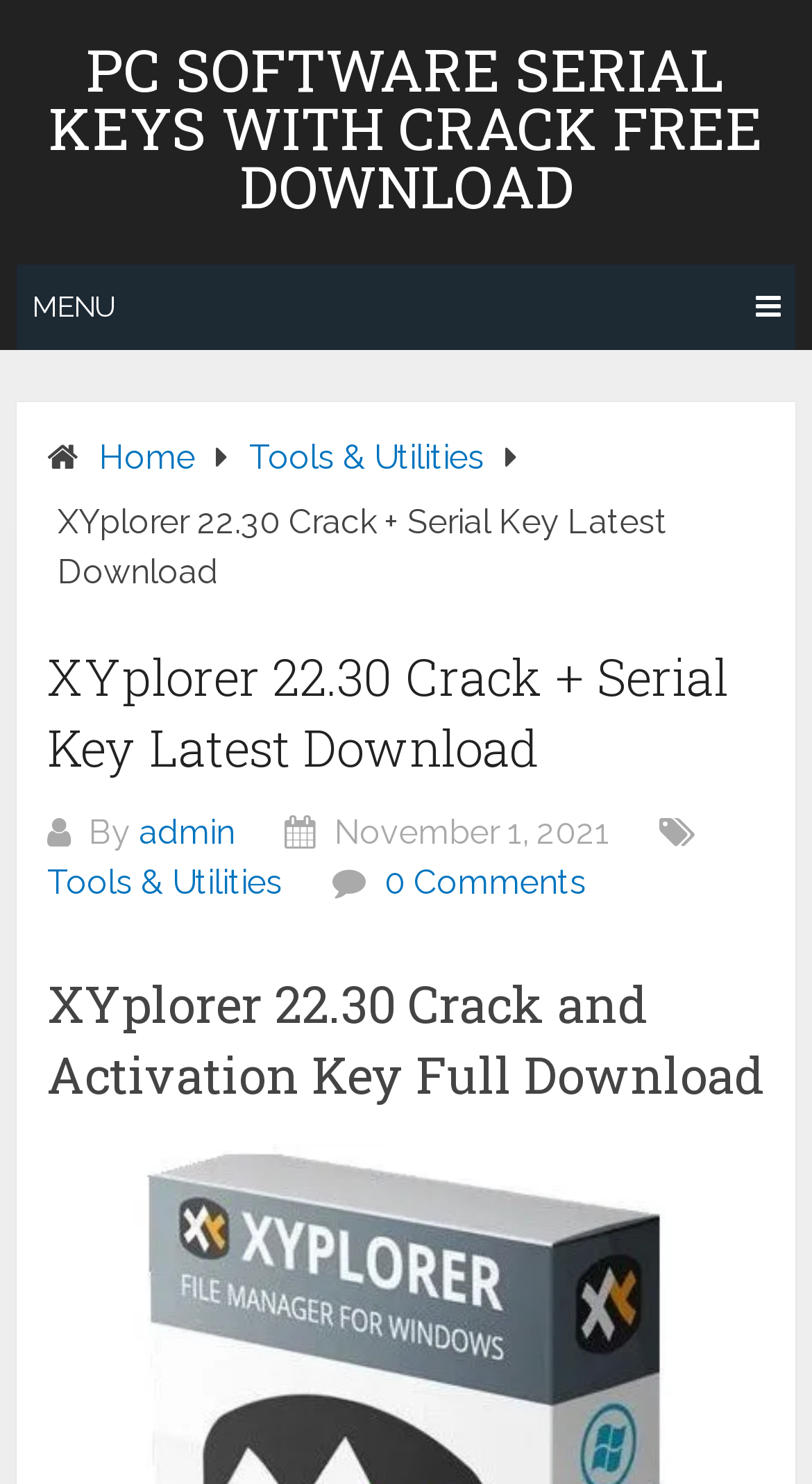Give a one-word or short phrase answer to this question: 
Who is the author of the article?

admin